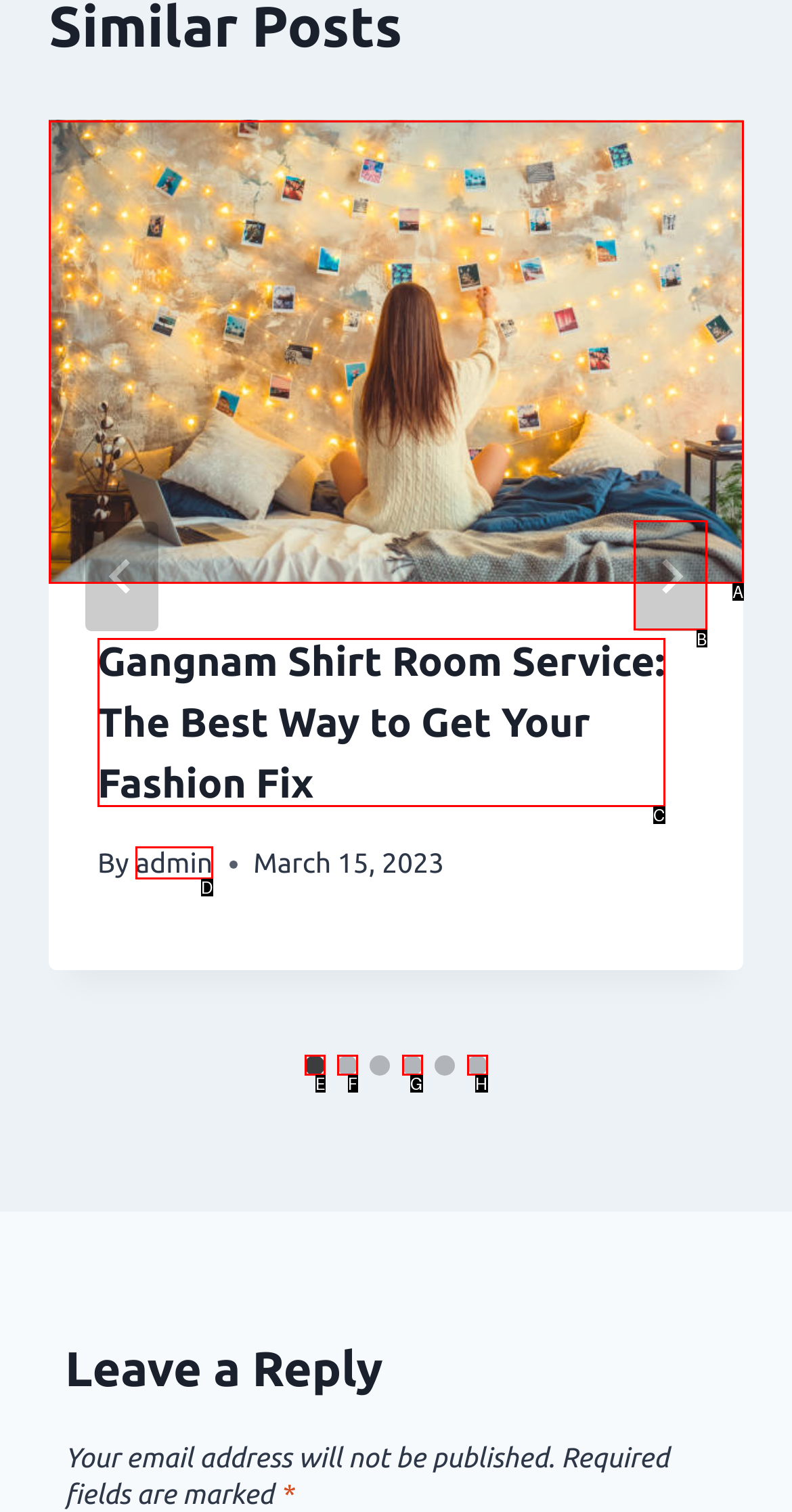Match the element description: aria-label="Go to slide 4" to the correct HTML element. Answer with the letter of the selected option.

G